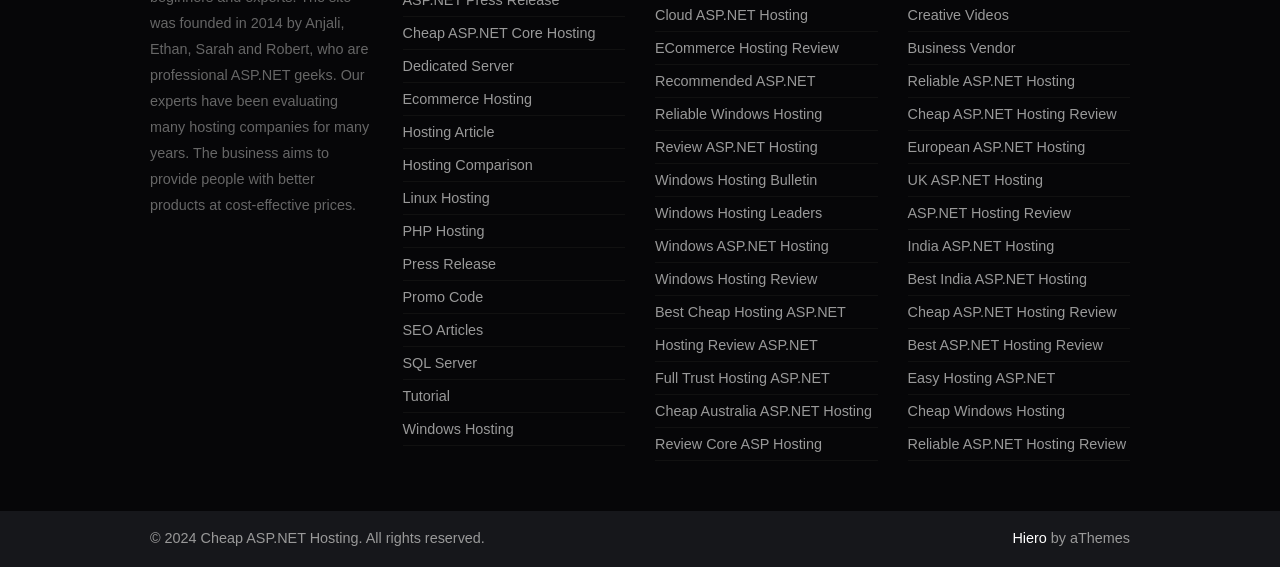What is the copyright year of the webpage?
Answer the question based on the image using a single word or a brief phrase.

2024